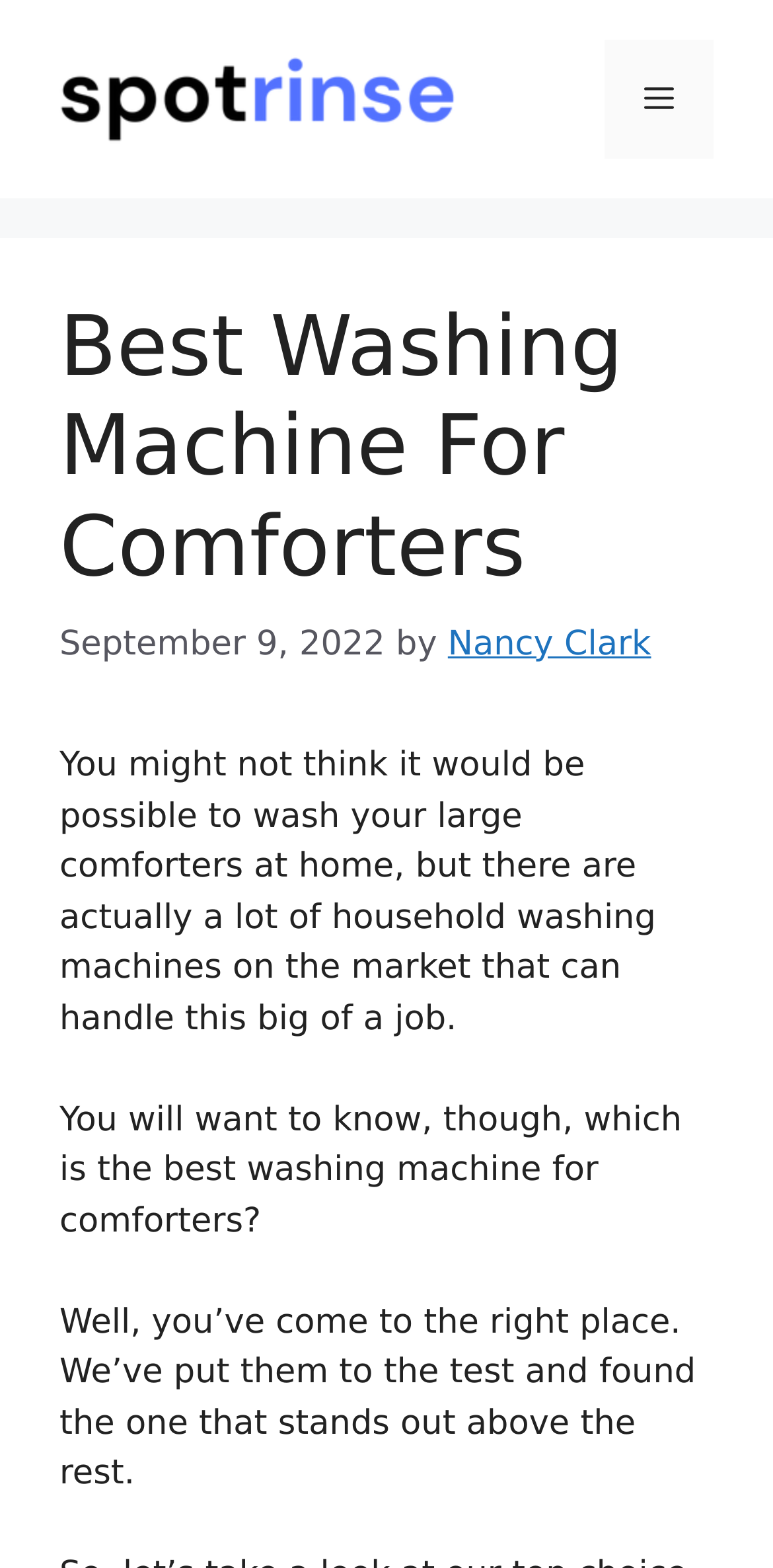What is the focus of the webpage?
Please use the image to deliver a detailed and complete answer.

The focus of the webpage can be inferred from the banner section at the top of the webpage, where the logo 'Spot Rinse' is displayed, indicating that the webpage is part of the 'Spot Rinse' website.